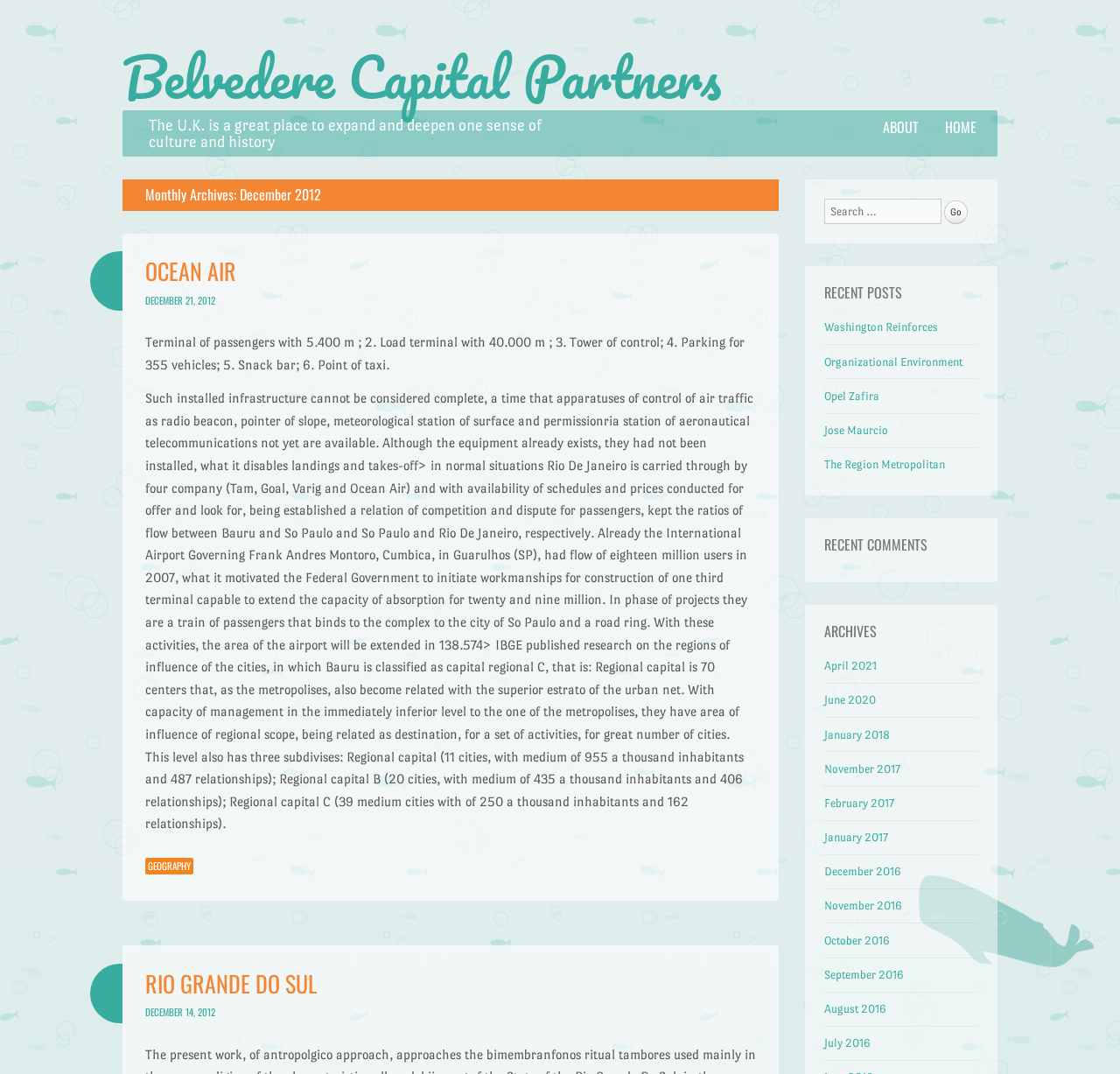Based on the element description: "parent_node: Search name="s" placeholder="Search …"", identify the UI element and provide its bounding box coordinates. Use four float numbers between 0 and 1, [left, top, right, bottom].

[0.736, 0.185, 0.841, 0.209]